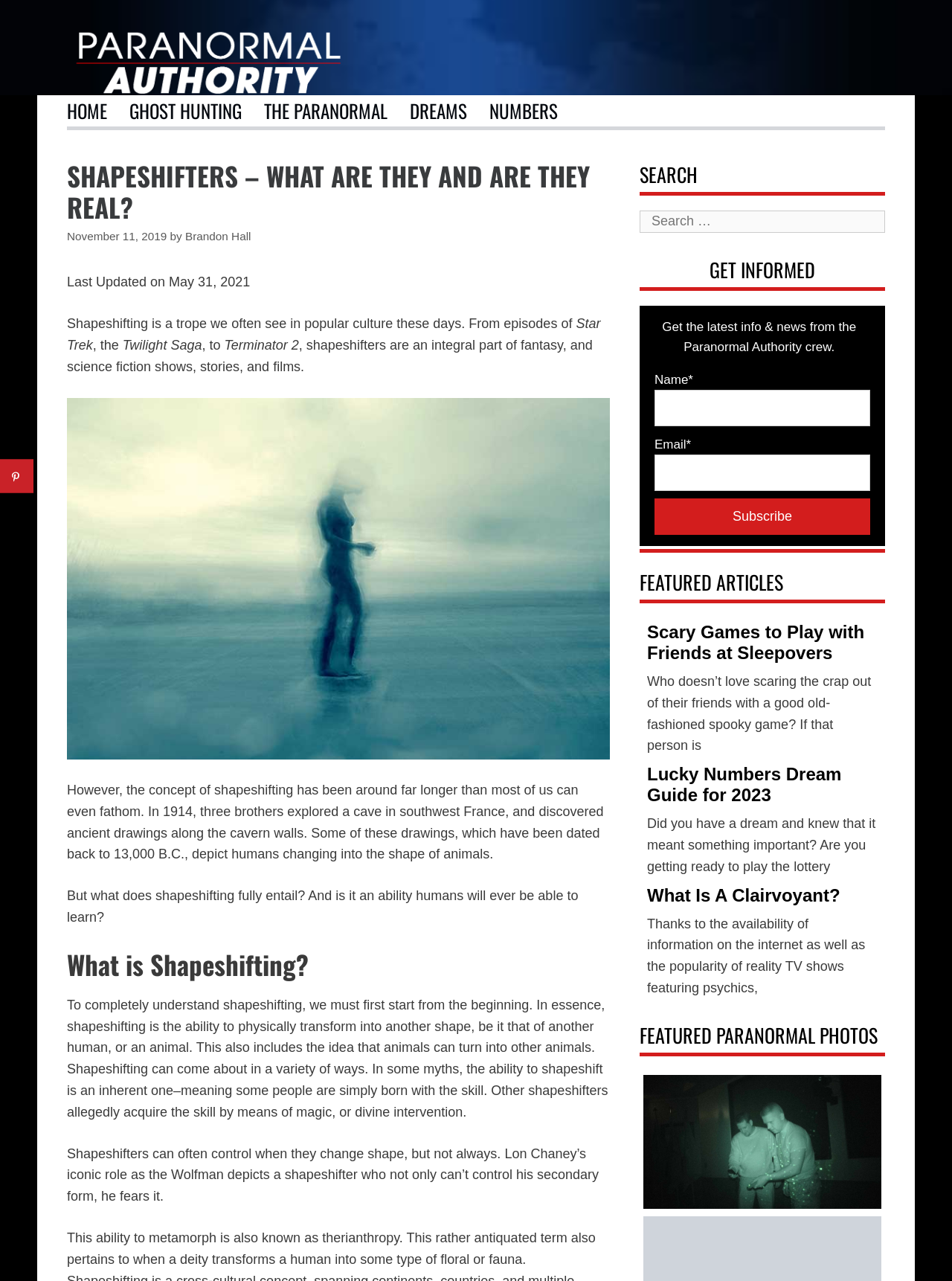Extract the main heading text from the webpage.

SHAPESHIFTERS – WHAT ARE THEY AND ARE THEY REAL?